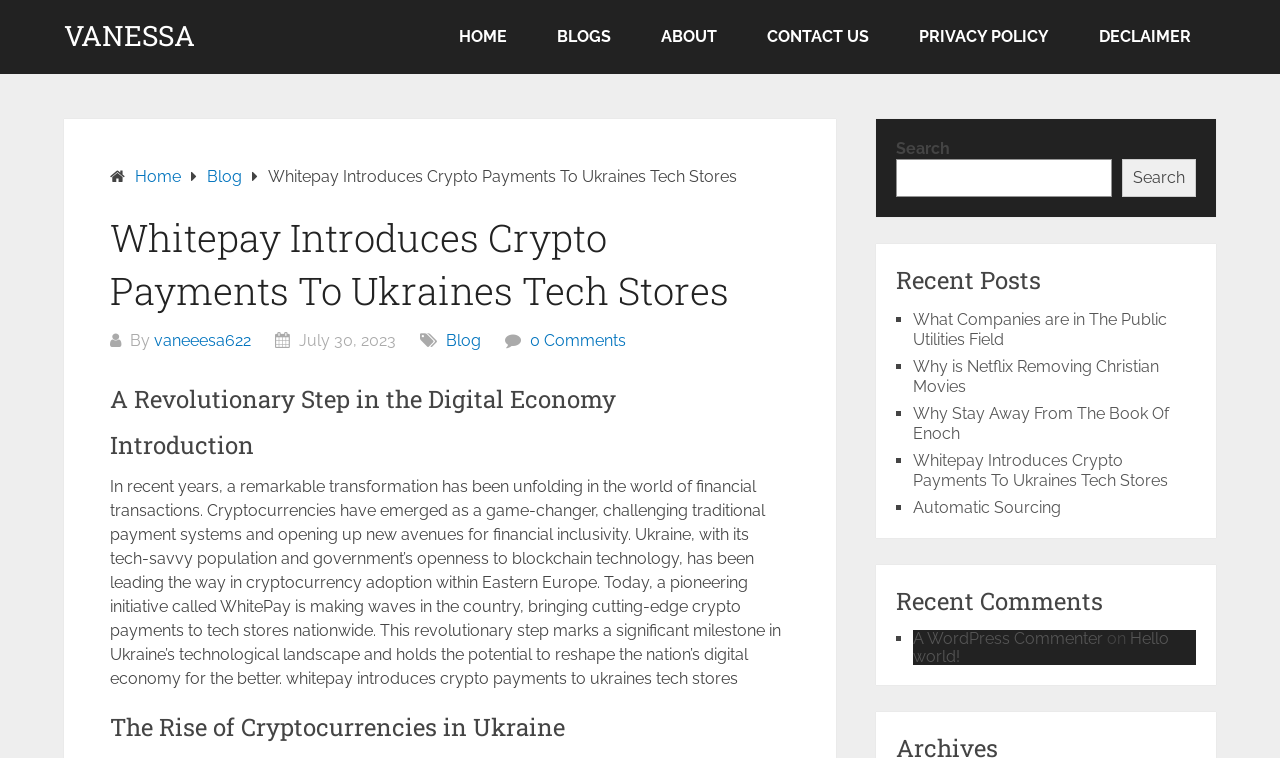Extract the bounding box coordinates for the UI element described as: "Automatic Sourcing".

[0.713, 0.656, 0.829, 0.682]